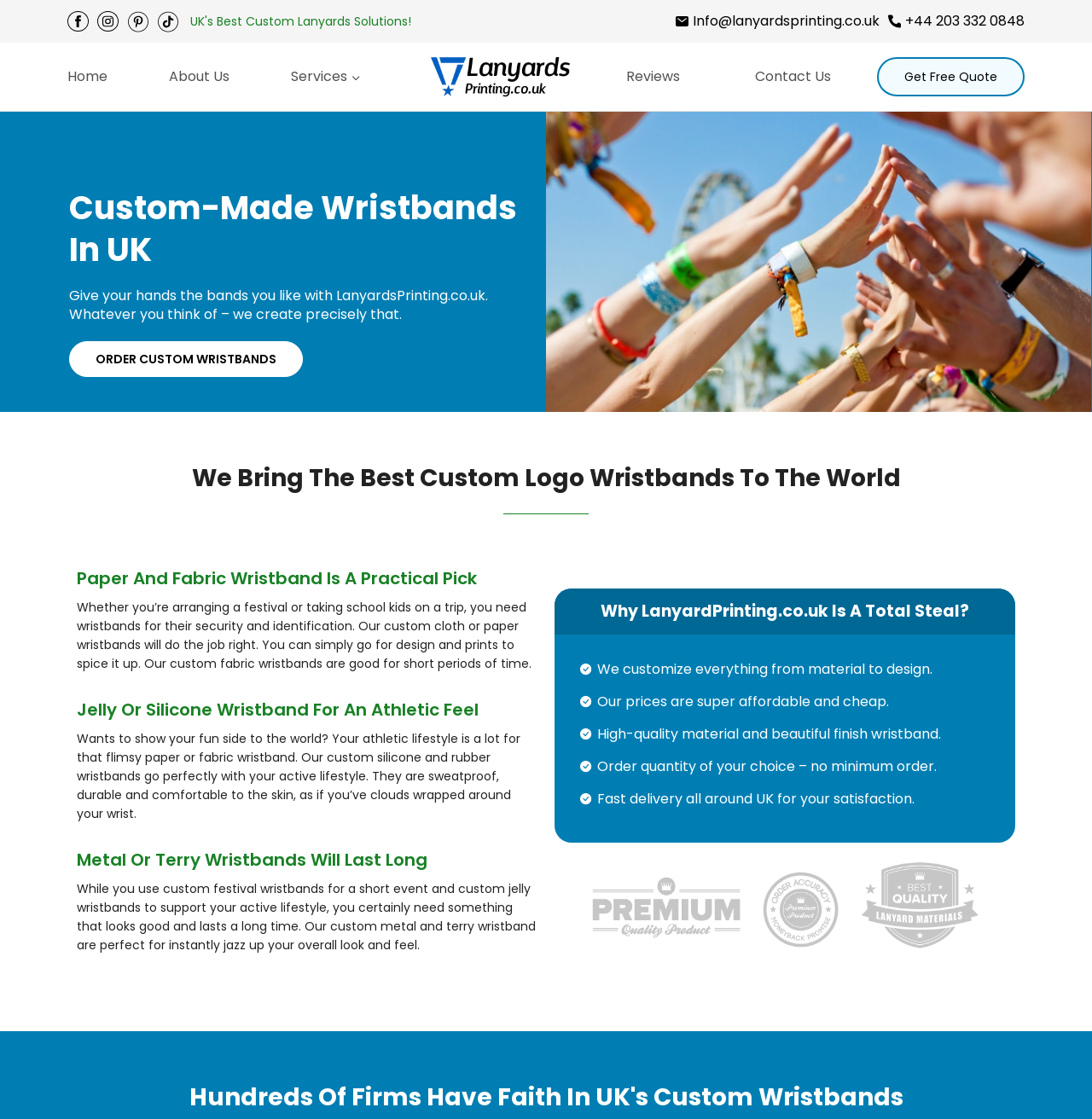Look at the image and answer the question in detail:
What is the company's contact email?

I found the contact email by looking at the links in the top-right corner of the webpage, where I saw a link with the text 'Info@lanyardsprinting.co.uk'.